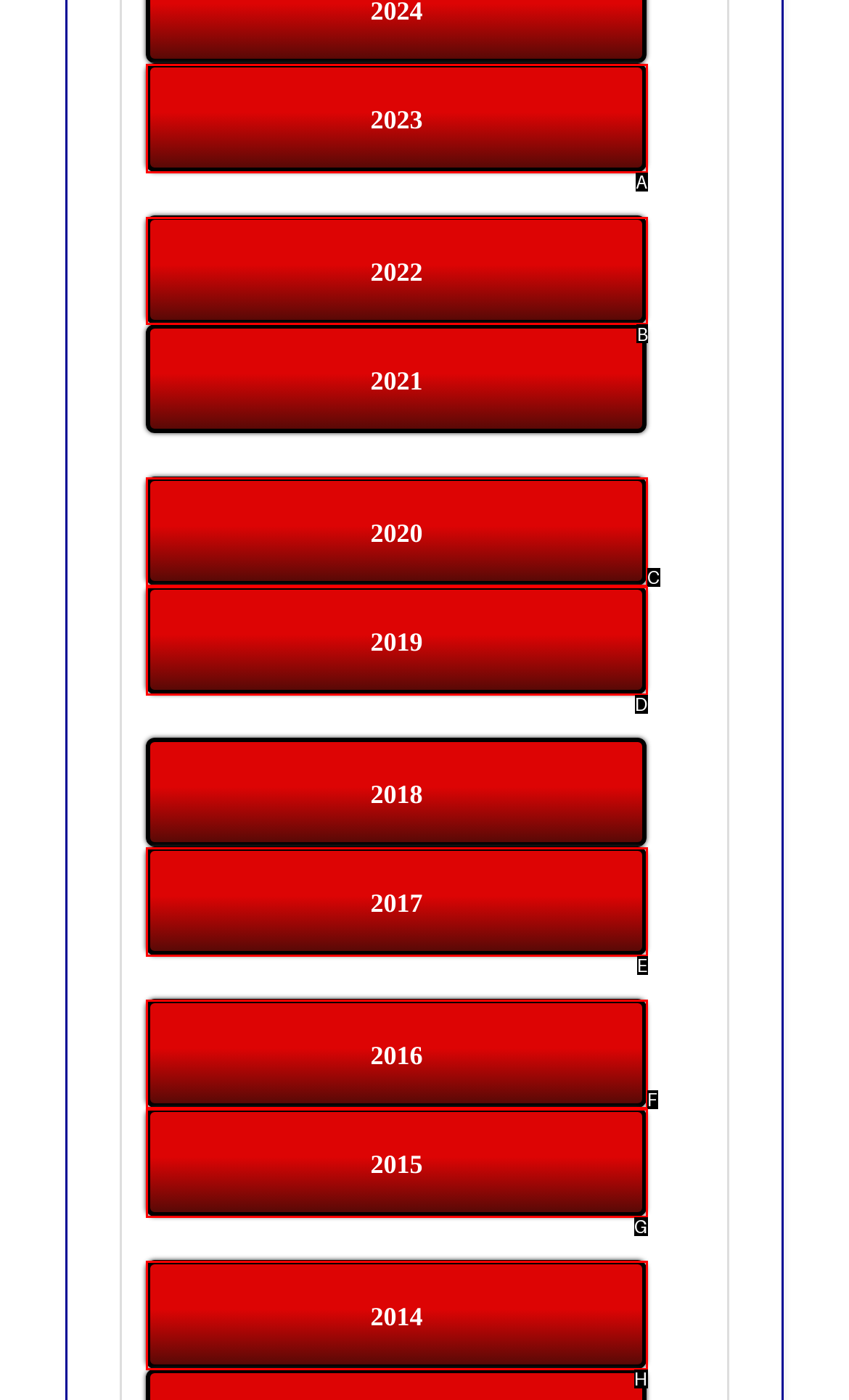Identify the correct UI element to click to achieve the task: go to 2022.
Answer with the letter of the appropriate option from the choices given.

B